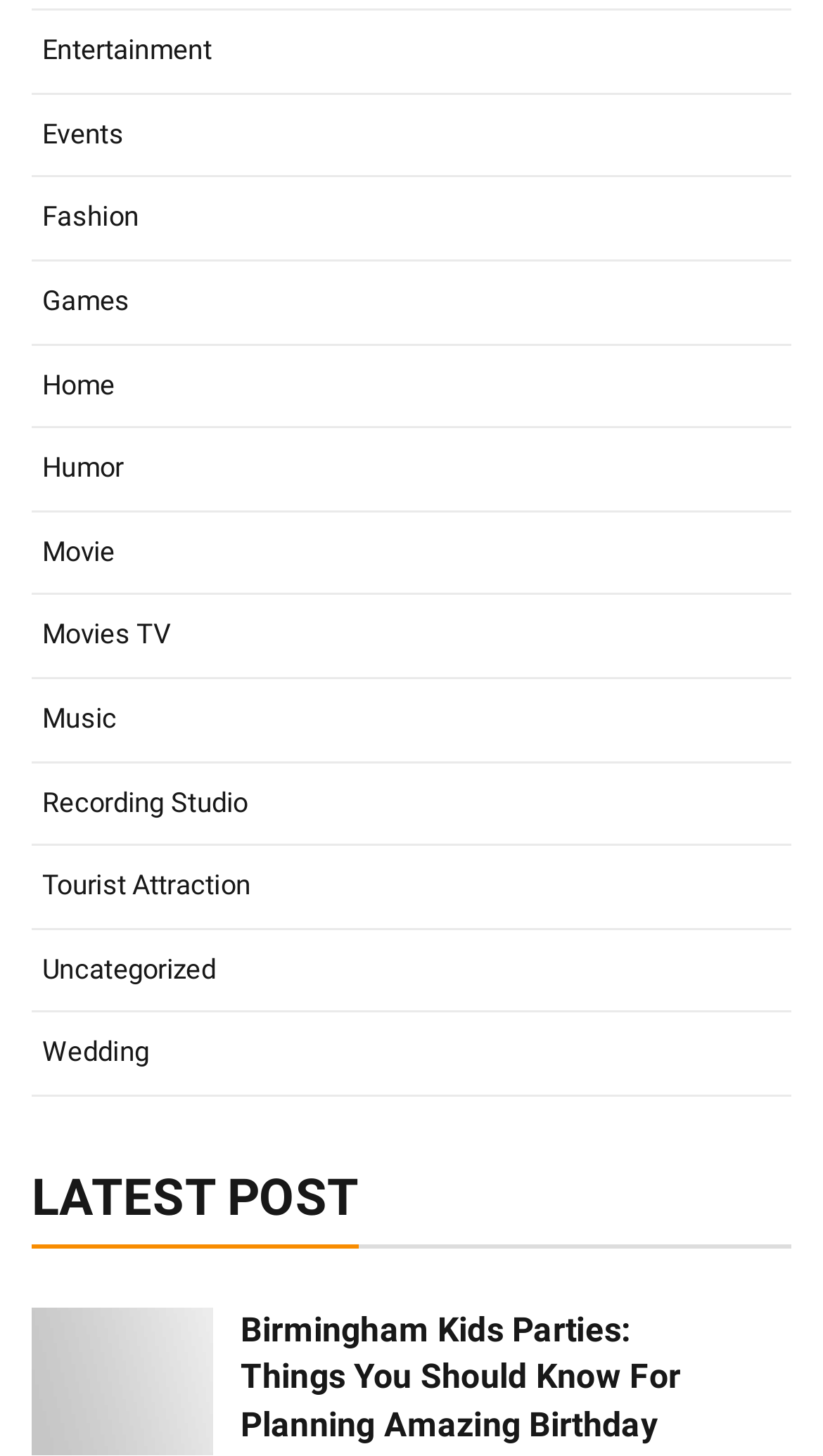Observe the image and answer the following question in detail: How many links are on the top section?

I counted the number of link elements in the top section of the webpage, starting from 'Entertainment' and ending at 'Wedding'. There are 11 links in total, each representing a different category.